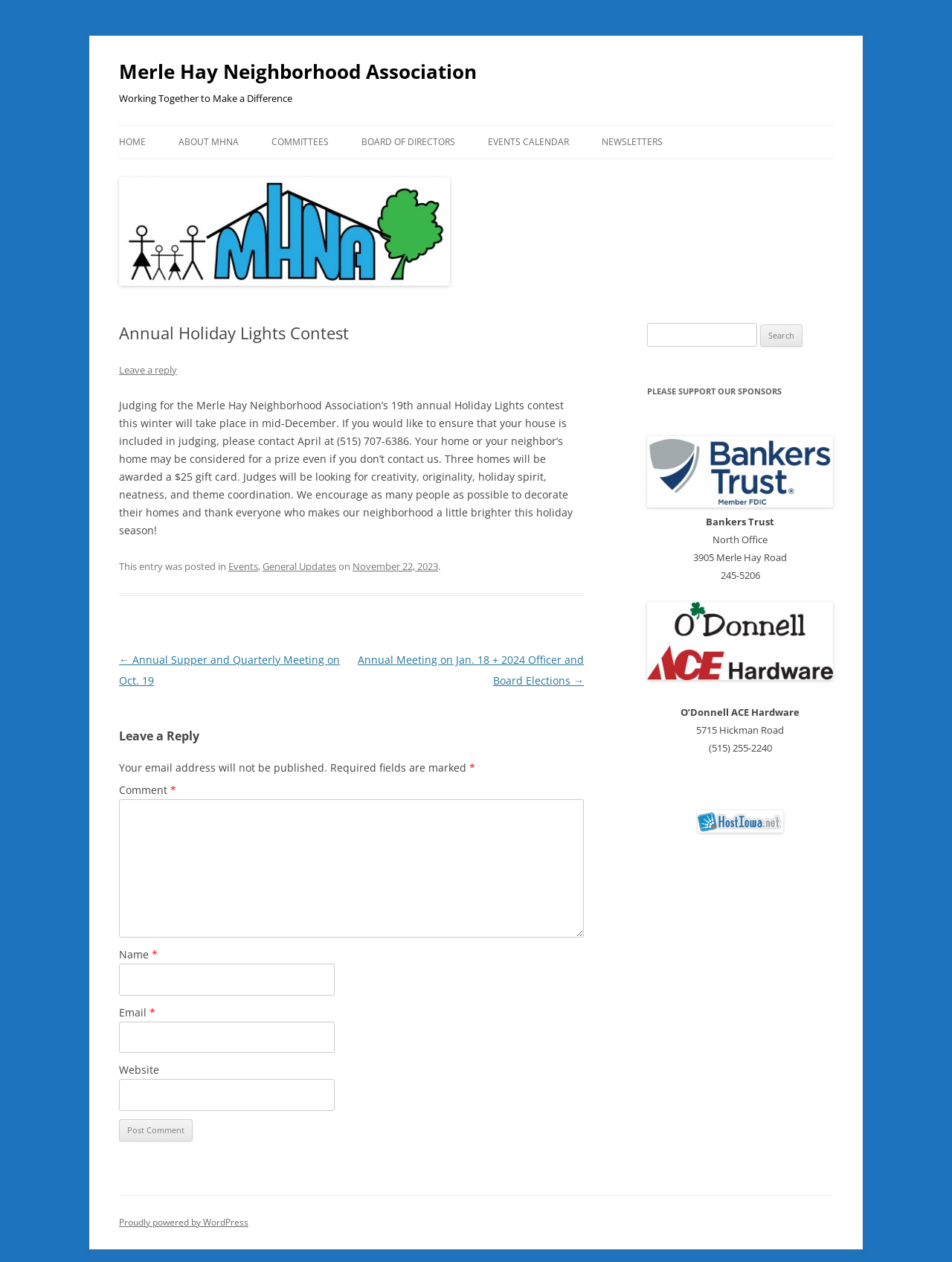Please study the image and answer the question comprehensively:
What is the purpose of the Annual Holiday Lights Contest?

The purpose of the Annual Holiday Lights Contest can be inferred from the text on the webpage, which states that judges will be looking for creativity, originality, holiday spirit, neatness, and theme coordination. This suggests that the contest is meant to encourage and reward homes that display festive and creative holiday decorations.